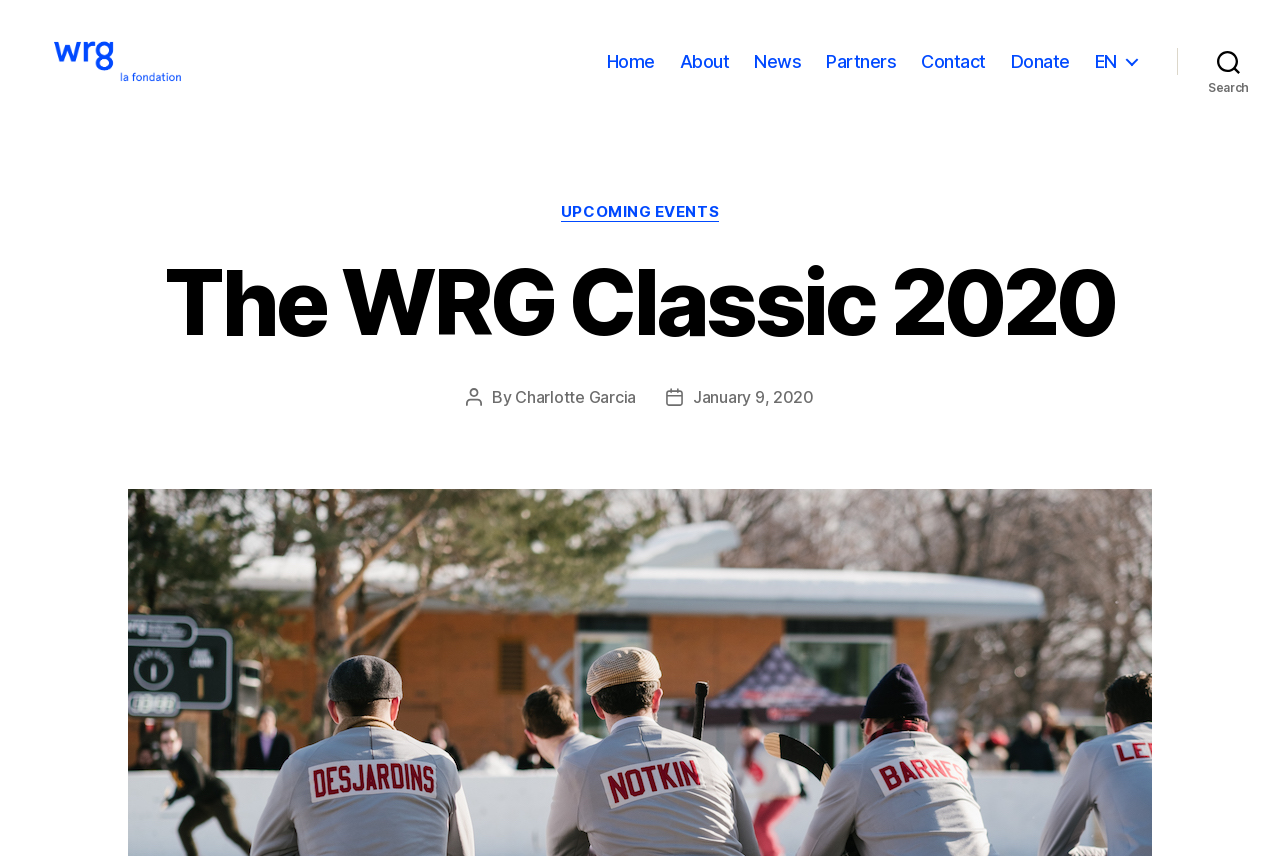What is the name of the event? Based on the image, give a response in one word or a short phrase.

The WRG Classic 2020